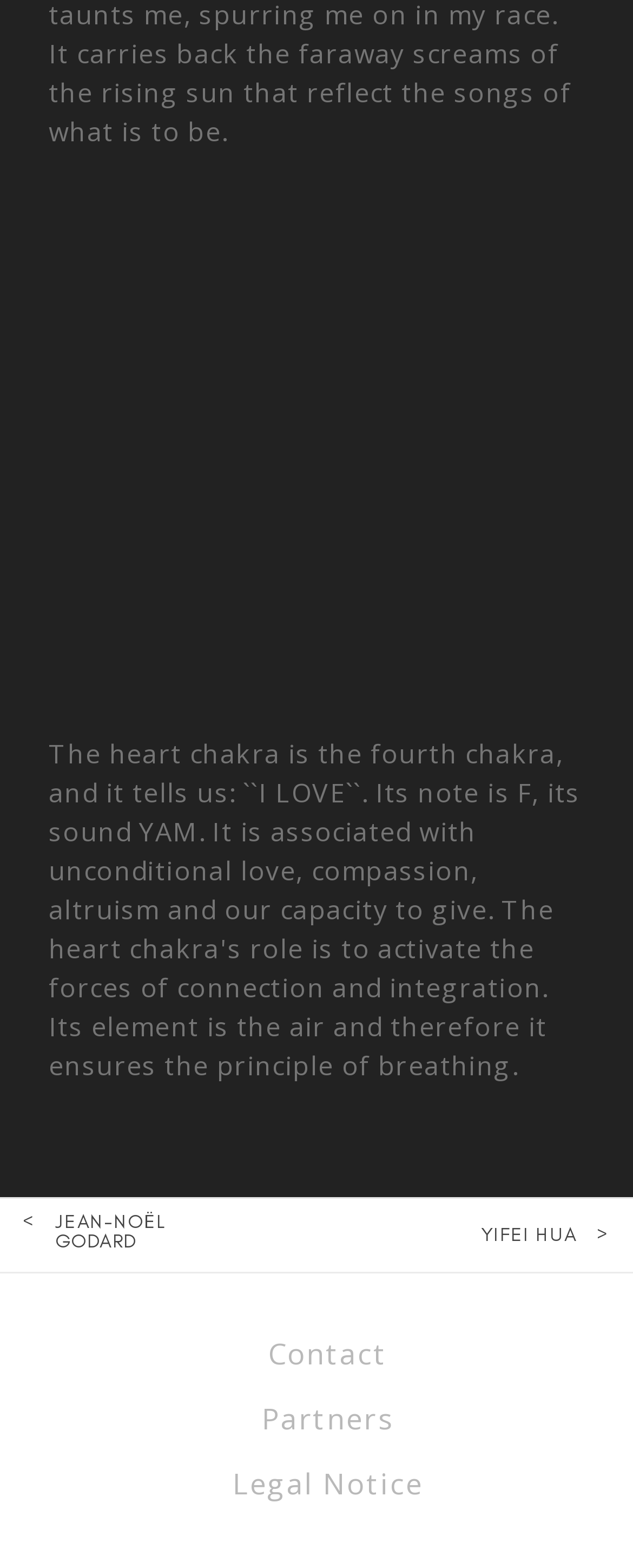Please specify the bounding box coordinates in the format (top-left x, top-left y, bottom-right x, bottom-right y), with values ranging from 0 to 1. Identify the bounding box for the UI component described as follows: JEAN-NOËL GODARD

[0.088, 0.773, 0.387, 0.803]